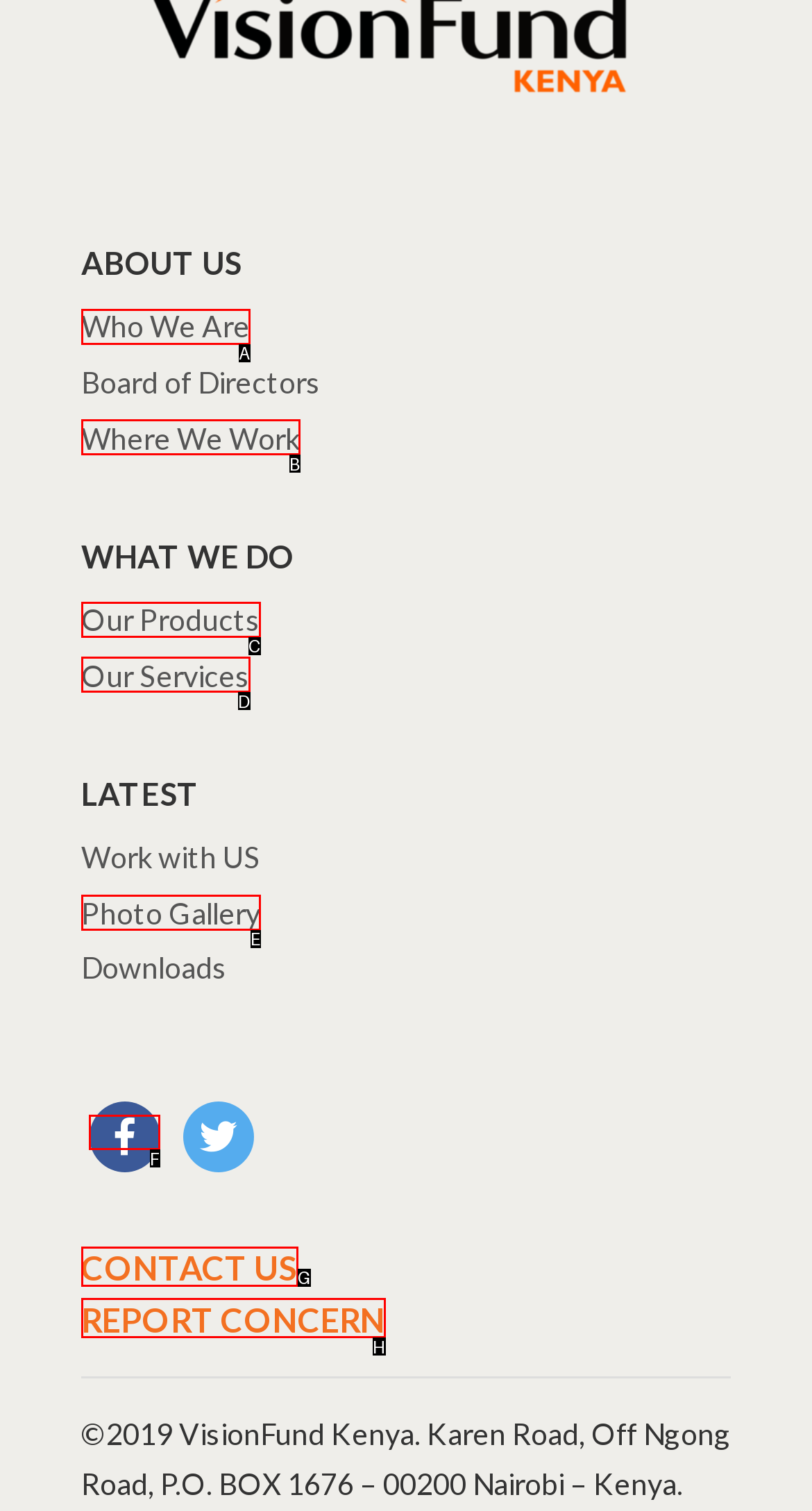For the task: Follow the company on Facebook, specify the letter of the option that should be clicked. Answer with the letter only.

F